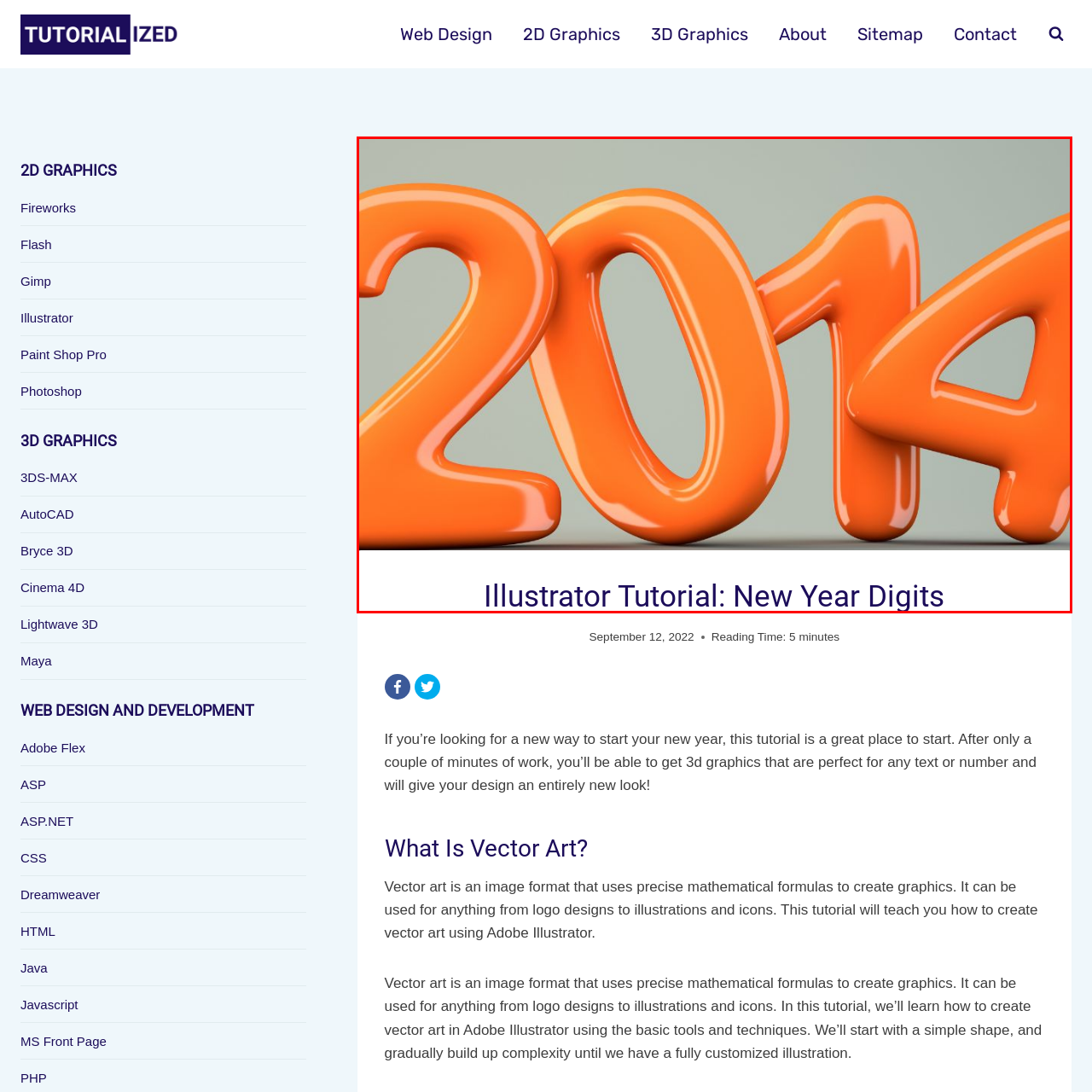What type of graphics can be created using the tutorial?
Look at the image within the red bounding box and provide a single word or phrase as an answer.

3D graphics